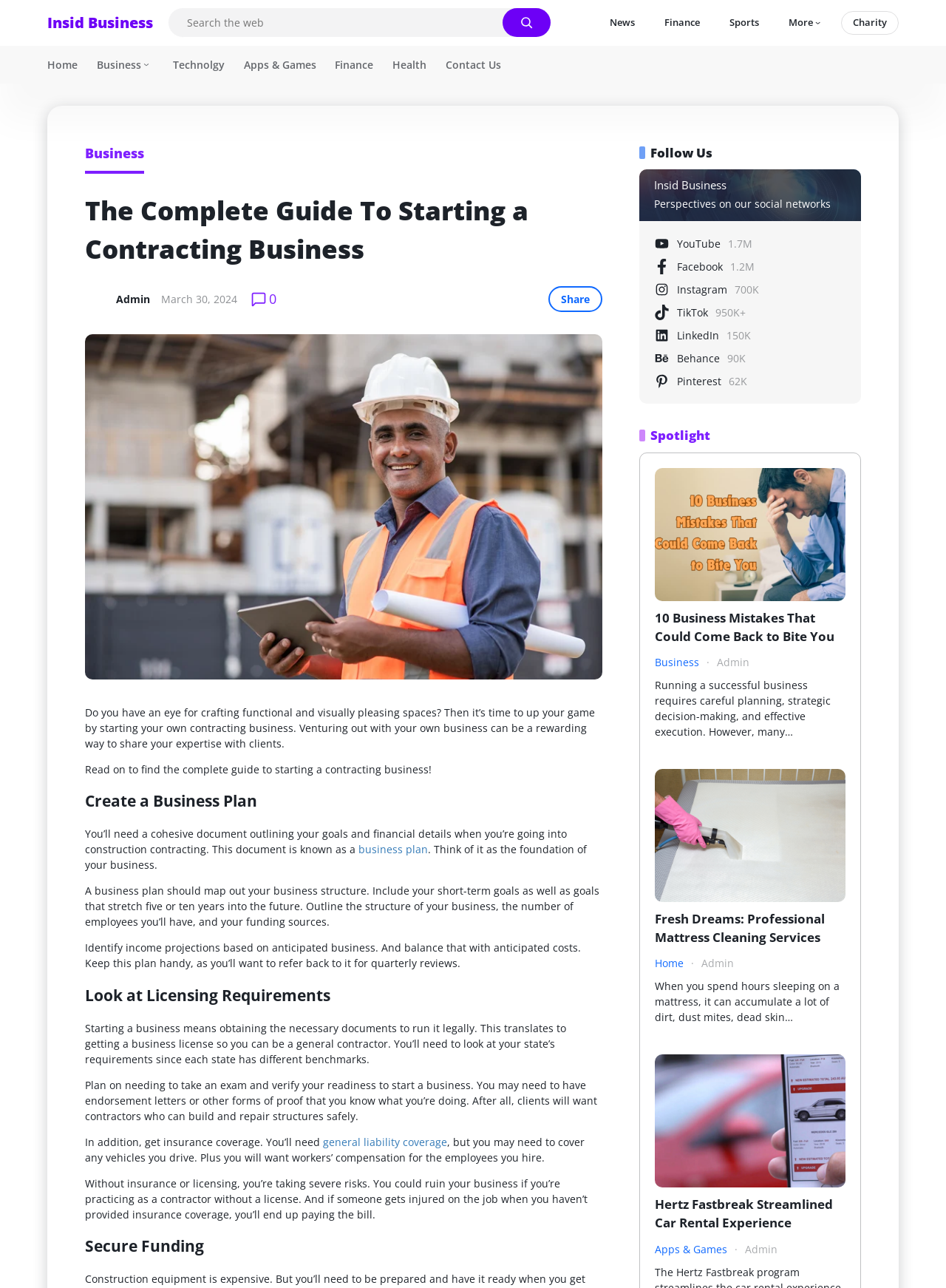Can you find the bounding box coordinates of the area I should click to execute the following instruction: "Read more about starting a contracting business"?

[0.09, 0.592, 0.456, 0.603]